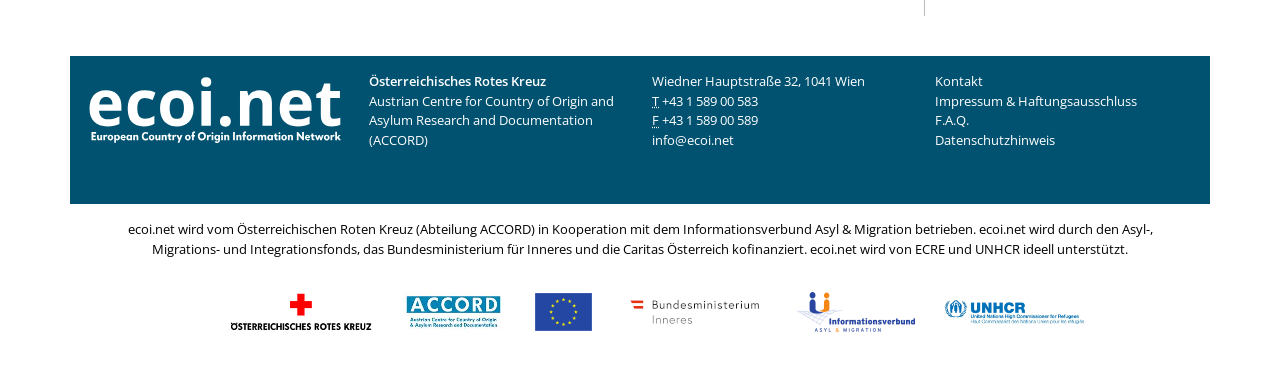Identify the bounding box coordinates of the region that needs to be clicked to carry out this instruction: "view the impressum and disclaimer". Provide these coordinates as four float numbers ranging from 0 to 1, i.e., [left, top, right, bottom].

[0.73, 0.244, 0.888, 0.292]